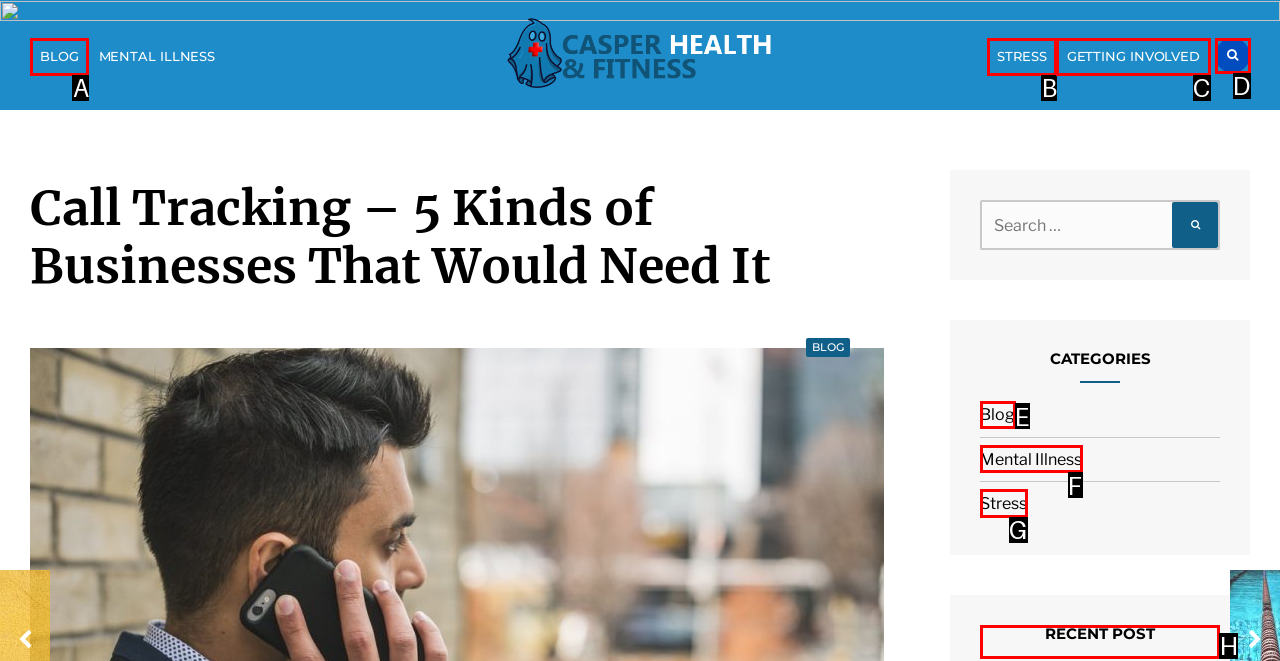Choose the HTML element that should be clicked to achieve this task: view recent posts
Respond with the letter of the correct choice.

H